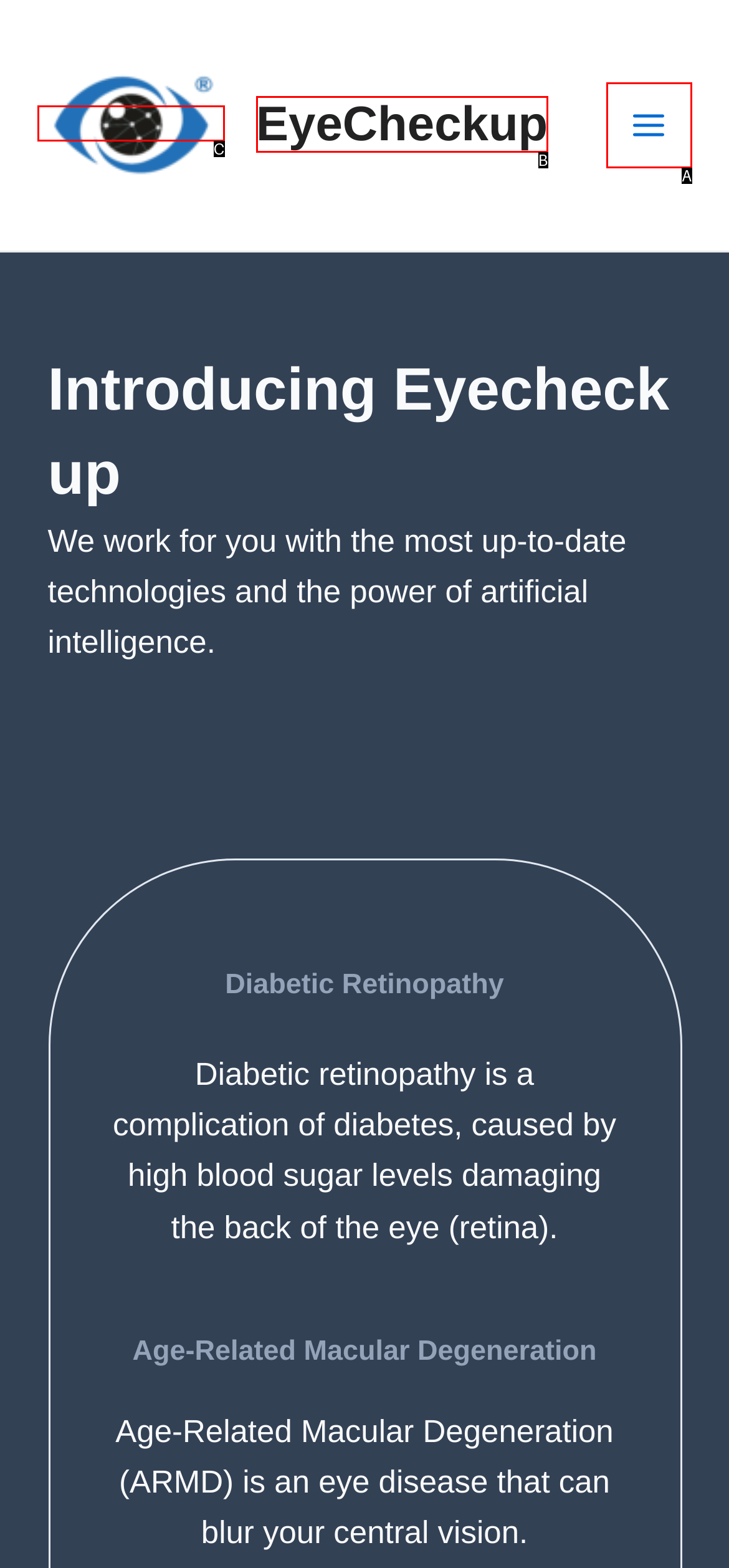Select the option that matches the description: EyeCheckup. Answer with the letter of the correct option directly.

B